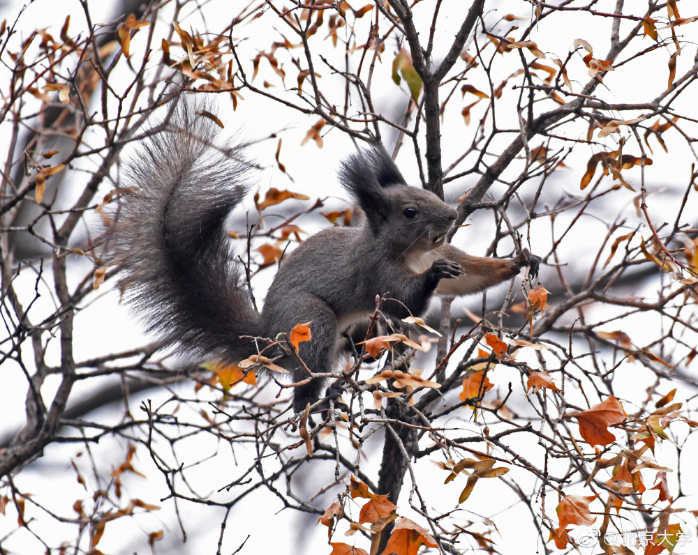What is the squirrel's signature feature?
Provide a comprehensive and detailed answer to the question.

According to the caption, the squirrel's fluffy tail is a signature feature that adds to its charm.